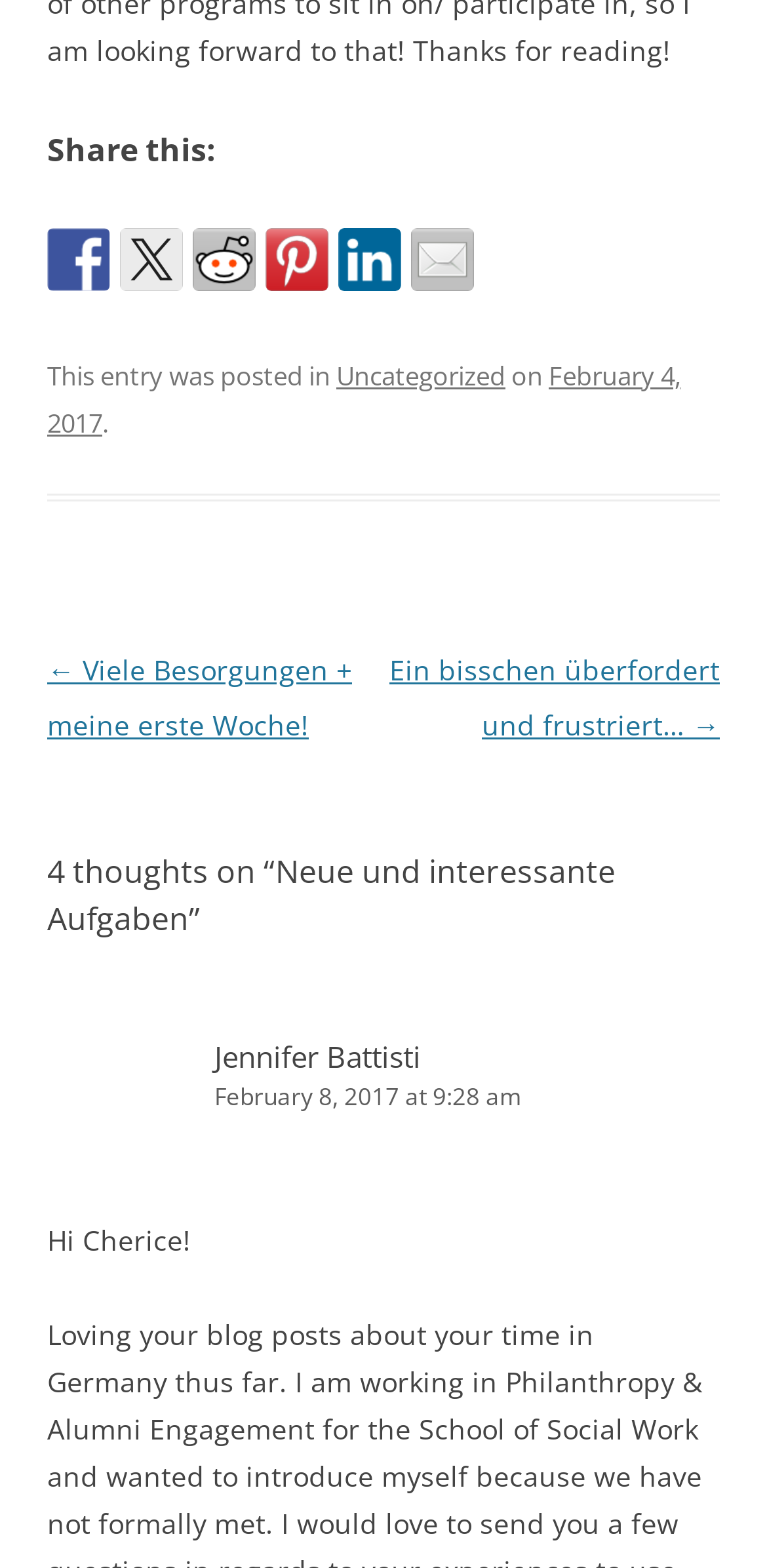How many comments are there on the post?
Using the image, give a concise answer in the form of a single word or short phrase.

4